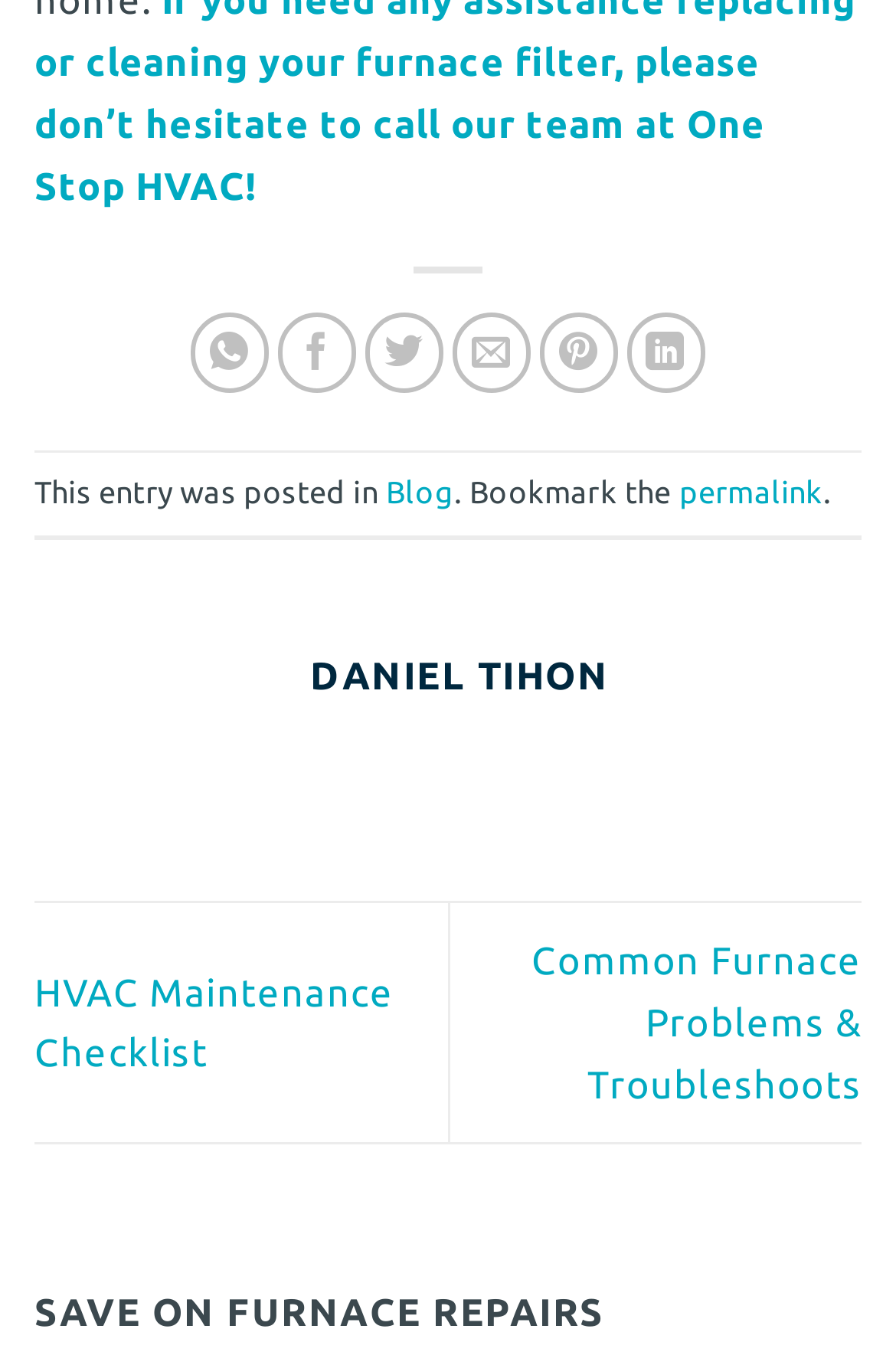Identify the bounding box of the UI element described as follows: "Downloads". Provide the coordinates as four float numbers in the range of 0 to 1 [left, top, right, bottom].

None